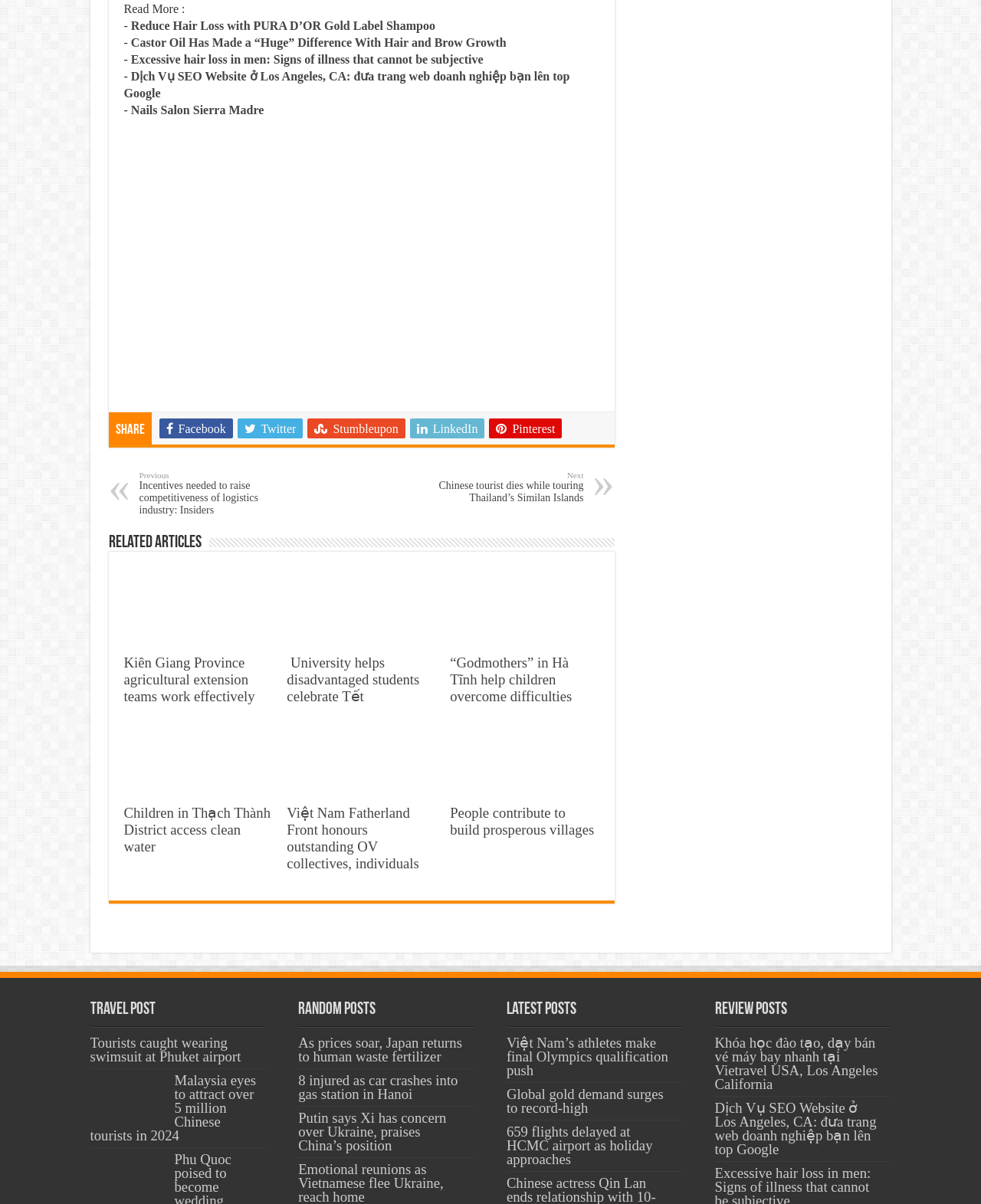Please identify the bounding box coordinates of the area I need to click to accomplish the following instruction: "Click on 'Reduce Hair Loss with PURA D’OR Gold Label Shampoo'".

[0.133, 0.016, 0.444, 0.027]